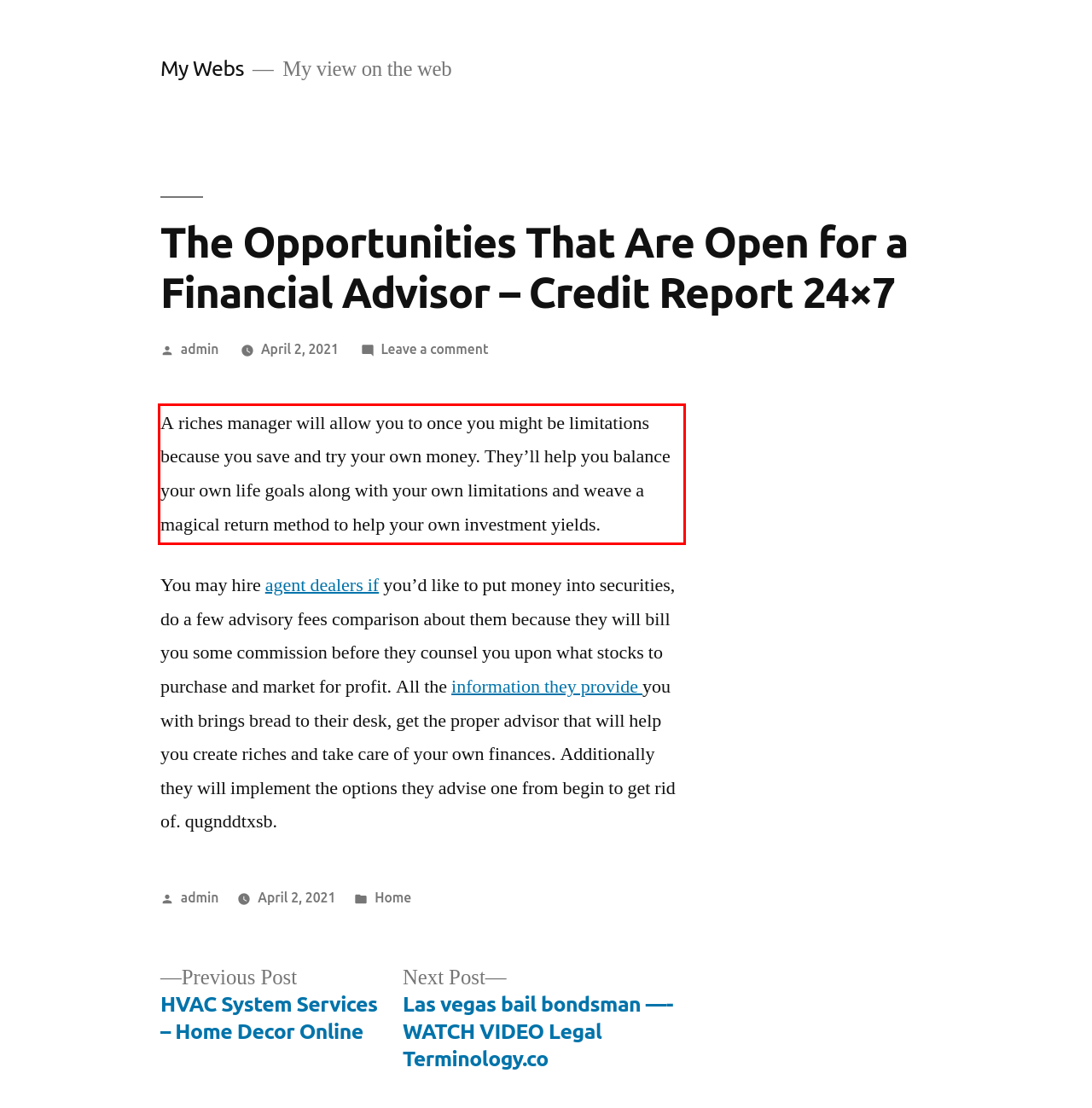Extract and provide the text found inside the red rectangle in the screenshot of the webpage.

A riches manager will allow you to once you might be limitations because you save and try your own money. They’ll help you balance your own life goals along with your own limitations and weave a magical return method to help your own investment yields.